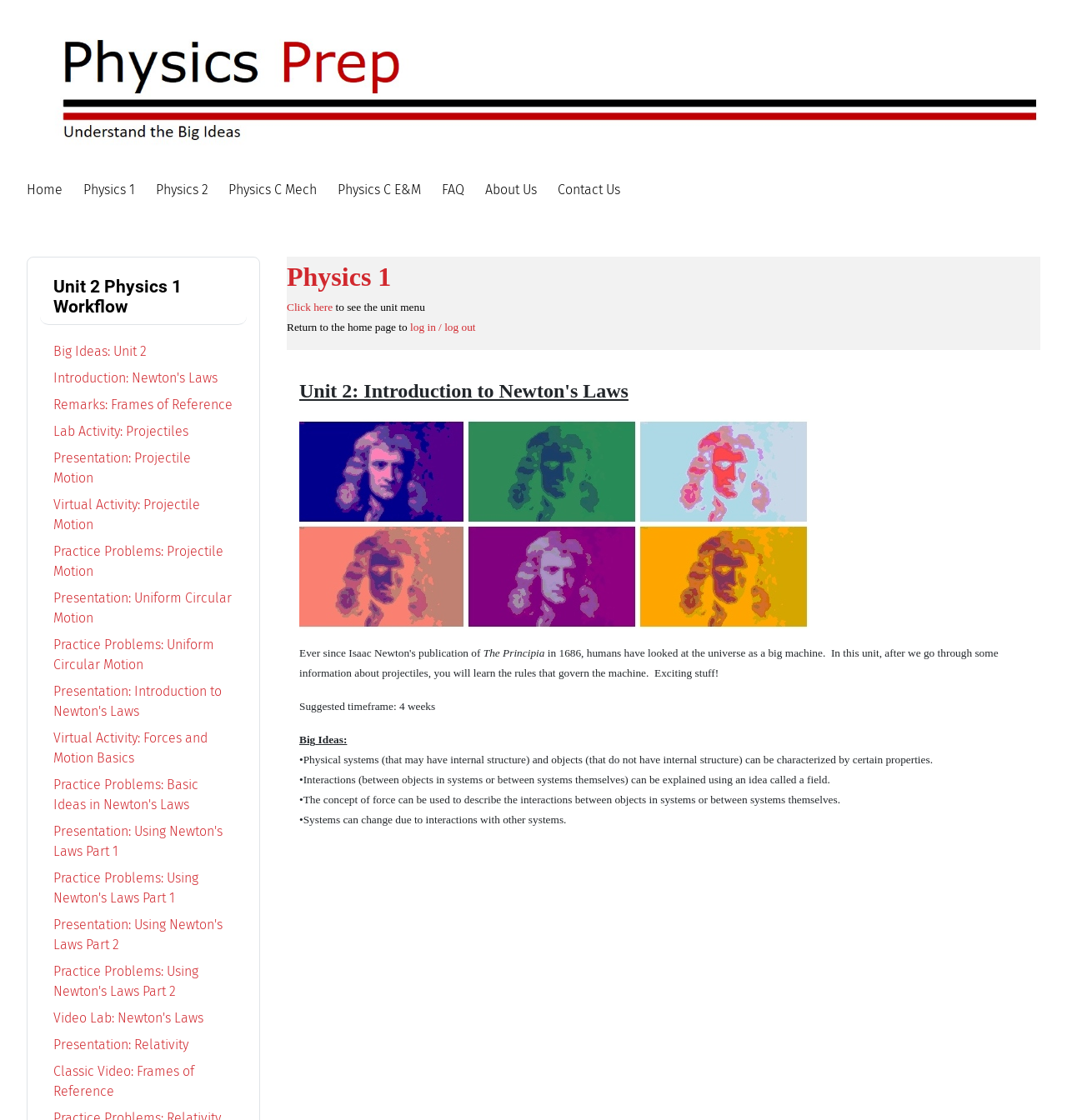Provide the bounding box coordinates of the HTML element this sentence describes: "log in / log out". The bounding box coordinates consist of four float numbers between 0 and 1, i.e., [left, top, right, bottom].

[0.384, 0.286, 0.446, 0.297]